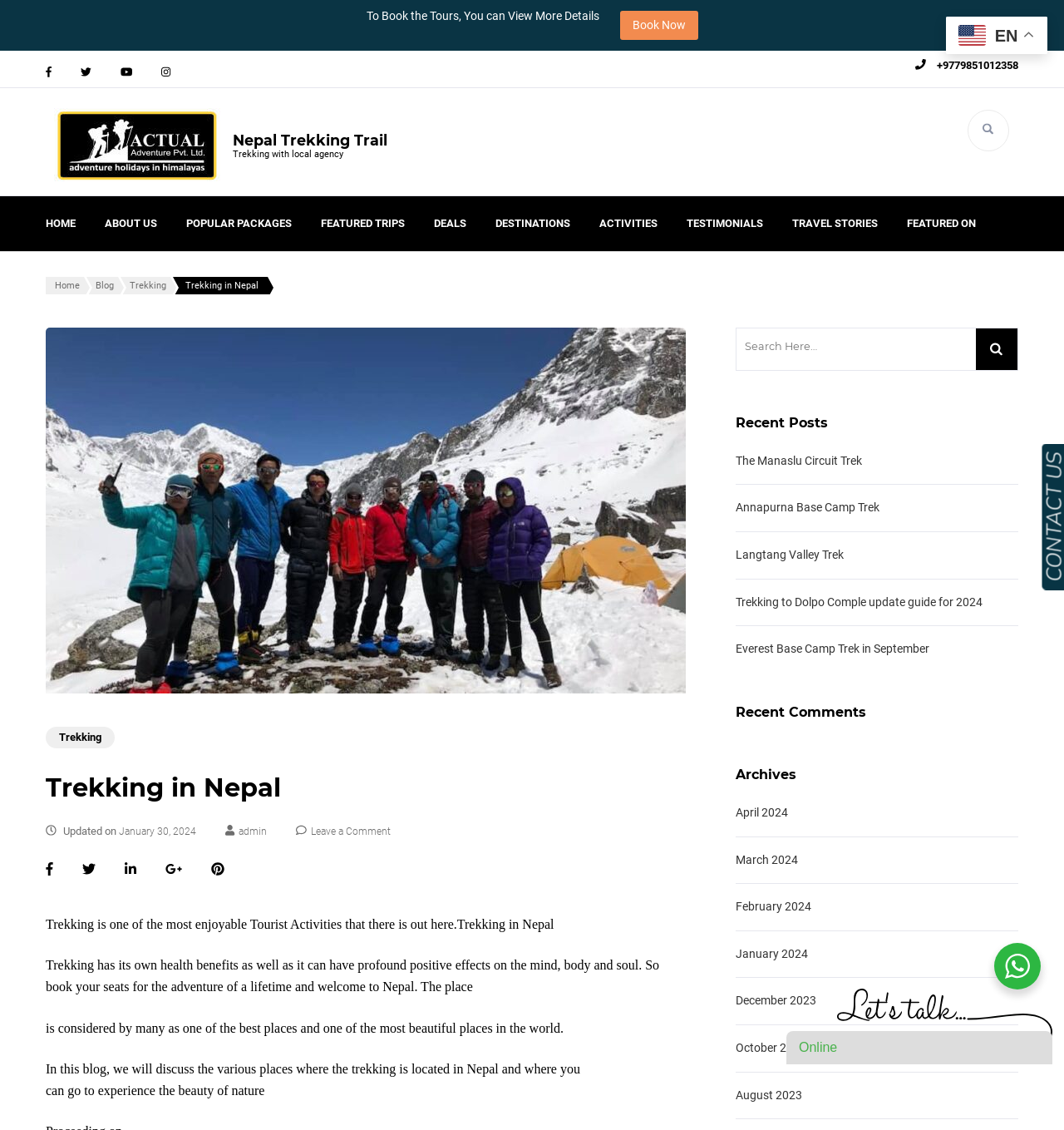Please specify the bounding box coordinates in the format (top-left x, top-left y, bottom-right x, bottom-right y), with values ranging from 0 to 1. Identify the bounding box for the UI component described as follows: Share on Linkedin

None